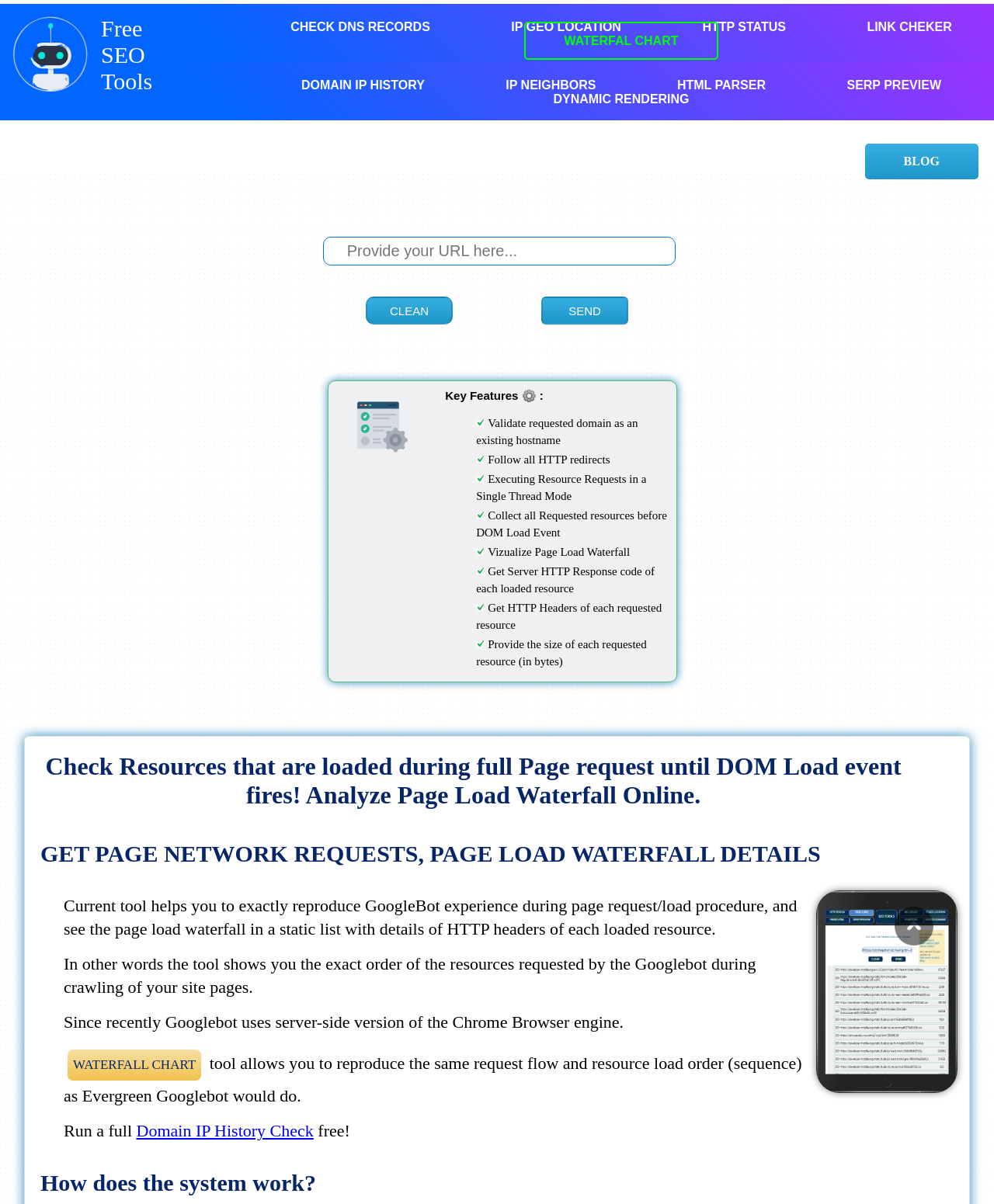Find the bounding box coordinates for the area that should be clicked to accomplish the instruction: "Click the SEND button".

[0.545, 0.246, 0.632, 0.27]